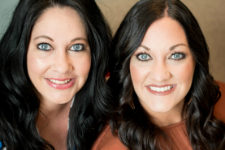Explain what is happening in the image with as much detail as possible.

The image features two women with friendly smiles, radiating warmth and approachability. They are likely capturing the essence of their partnership as business owners and best friends. The woman on the left has long, dark hair, while the one on the right sports long, wavy hair that frames her face beautifully. 

Their makeup enhances their natural beauty, with a focus on bright, expressive eyes that capture attention. The background is softly blurred, drawing the viewer's gaze toward the two women, creating an intimate and engaging atmosphere. This image perfectly embodies their mission to help women live purposefully, reflecting their identities as busy moms and entrepreneurs dedicated to making a positive impact in their community.